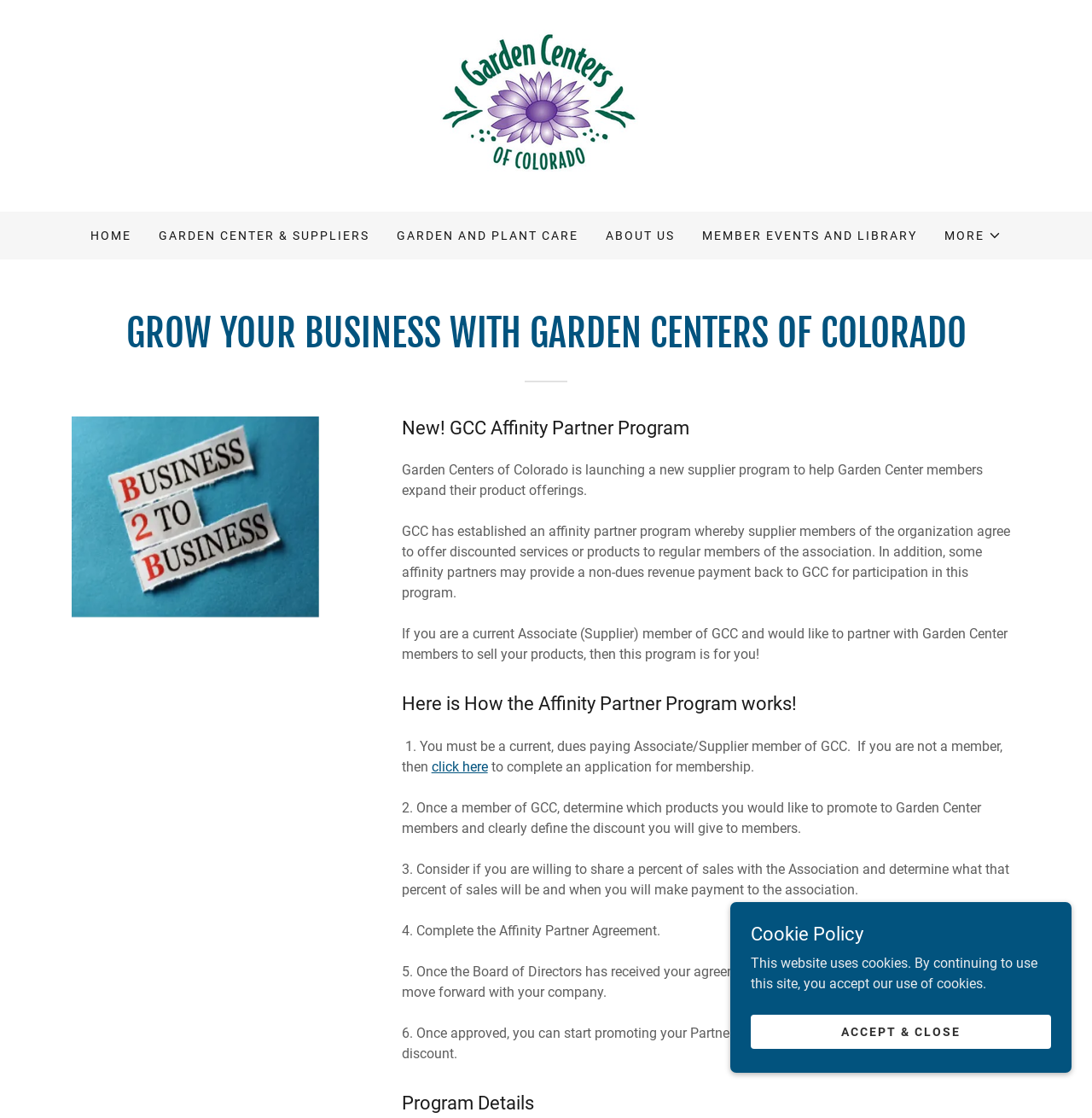Locate the bounding box coordinates of the clickable area needed to fulfill the instruction: "Click on the 'GARDEN CENTER & SUPPLIERS' link".

[0.141, 0.197, 0.343, 0.224]